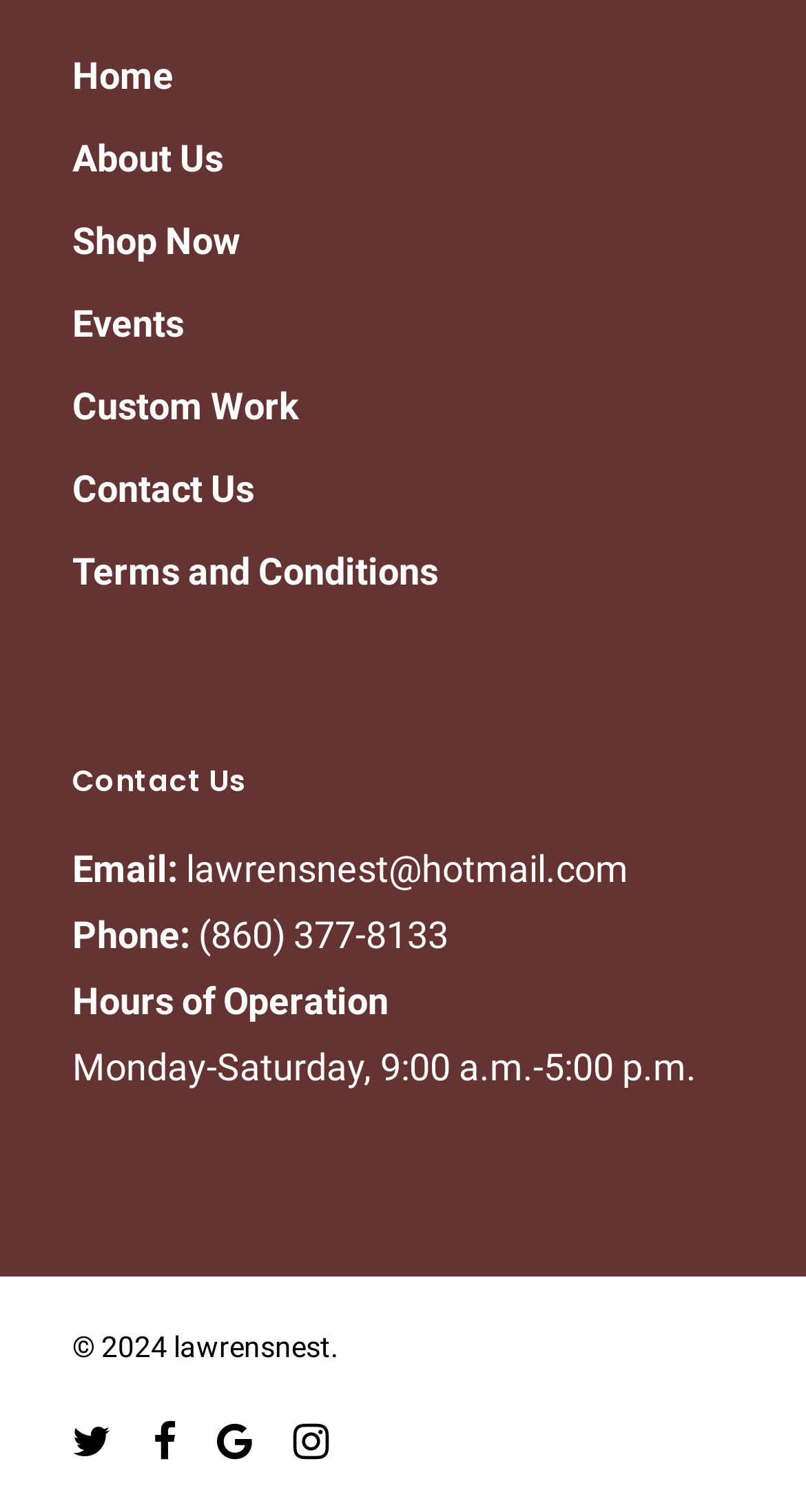Please identify the bounding box coordinates of the element I need to click to follow this instruction: "Click the menu button".

None